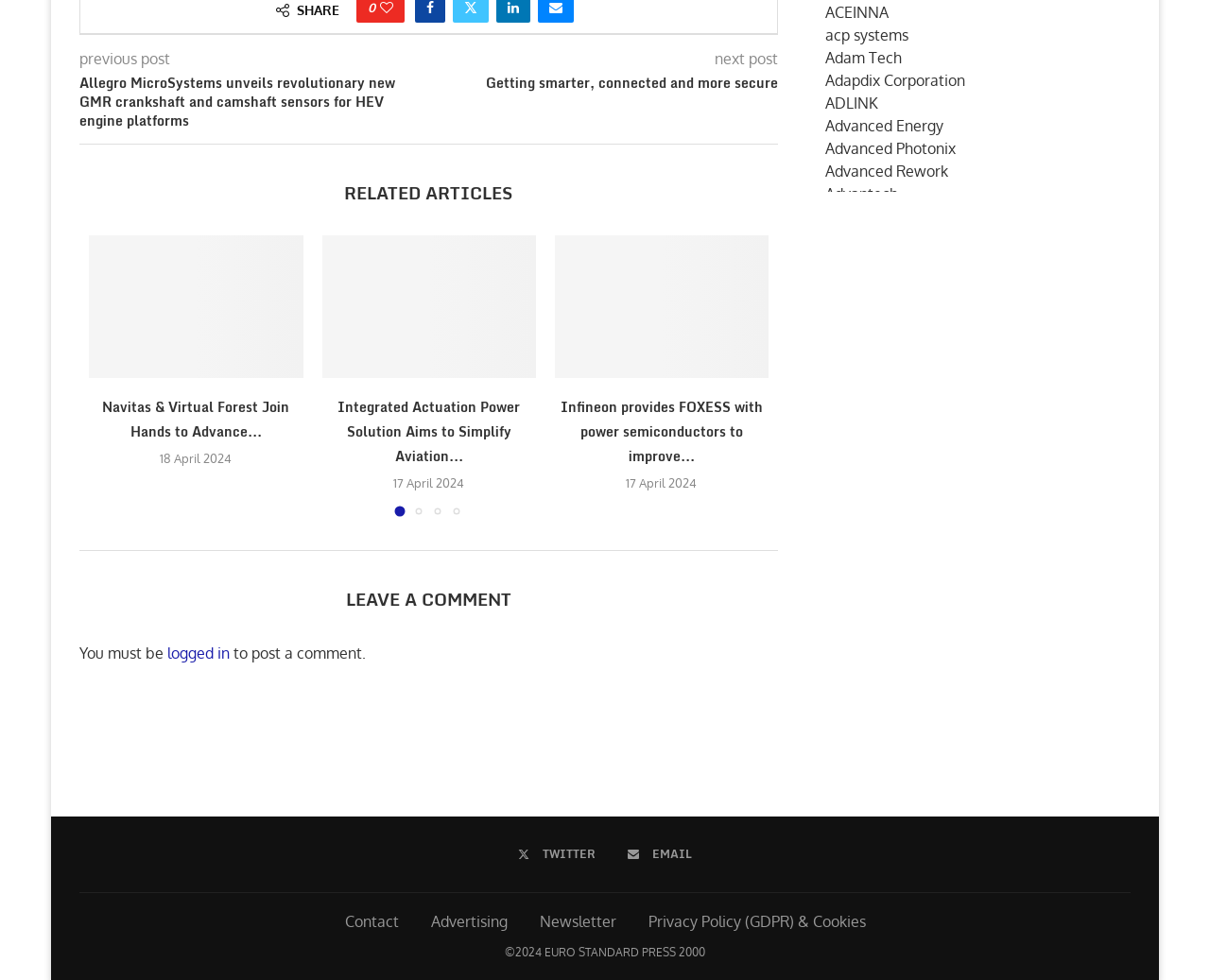Bounding box coordinates should be in the format (top-left x, top-left y, bottom-right x, bottom-right y) and all values should be floating point numbers between 0 and 1. Determine the bounding box coordinate for the UI element described as: Antenova

[0.682, 0.558, 0.736, 0.577]